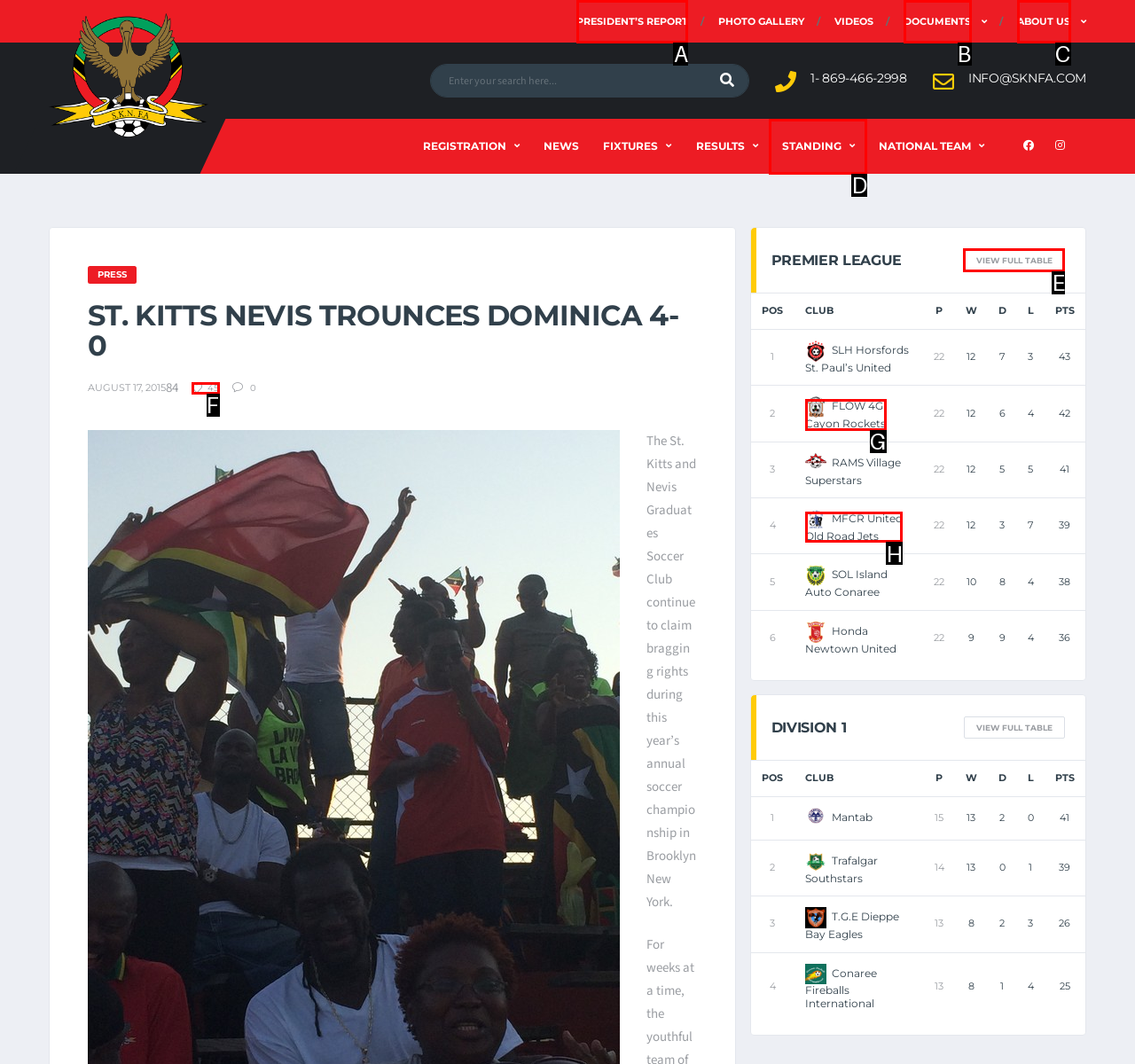Choose the HTML element that should be clicked to accomplish the task: Search in the primary sidebar. Answer with the letter of the chosen option.

None